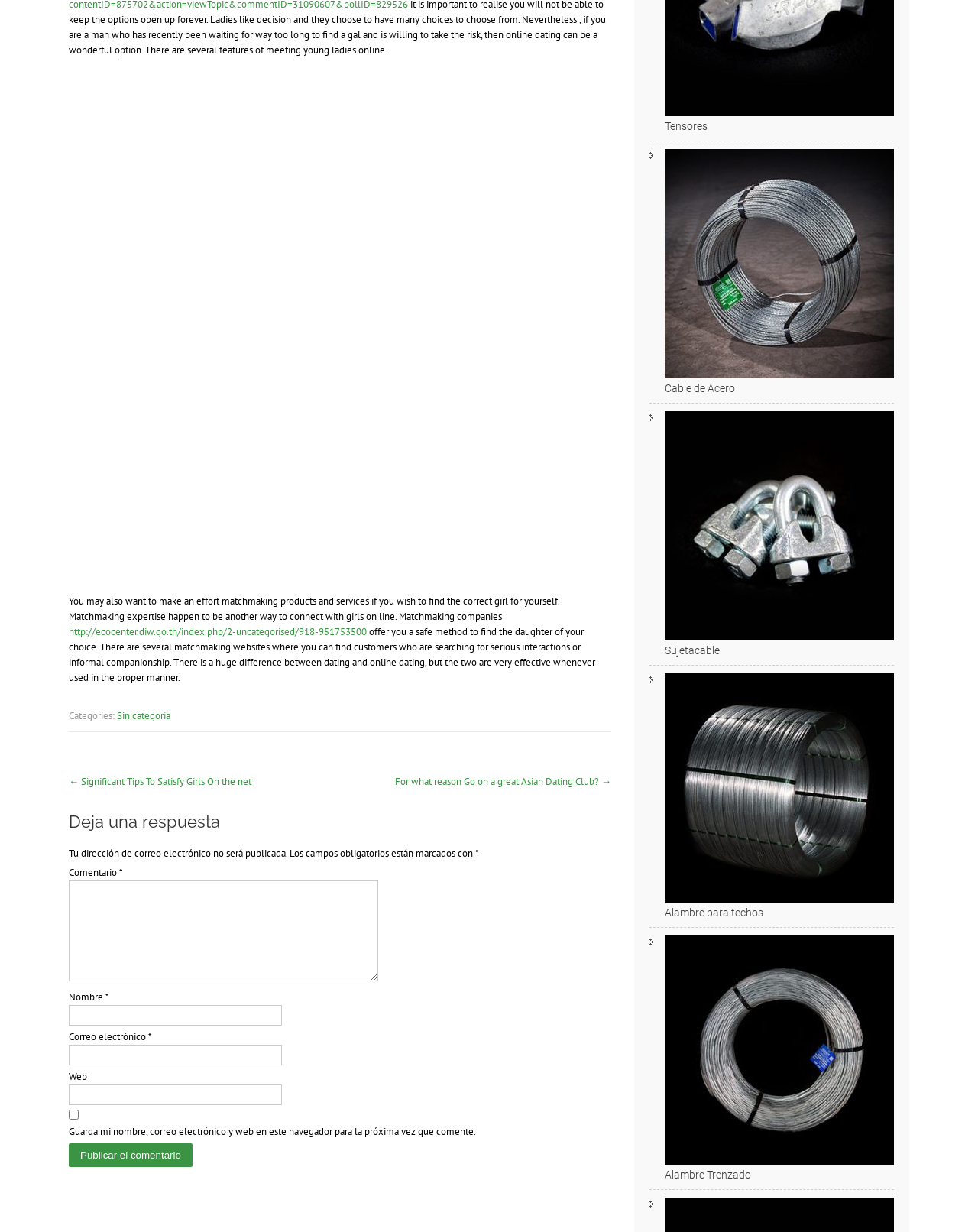Given the content of the image, can you provide a detailed answer to the question?
What is the difference between dating and online dating?

The webpage mentions that there is a huge difference between dating and online dating, but they are very effective whenever used in the proper manner, implying that both have their own advantages and can be successful if used correctly.